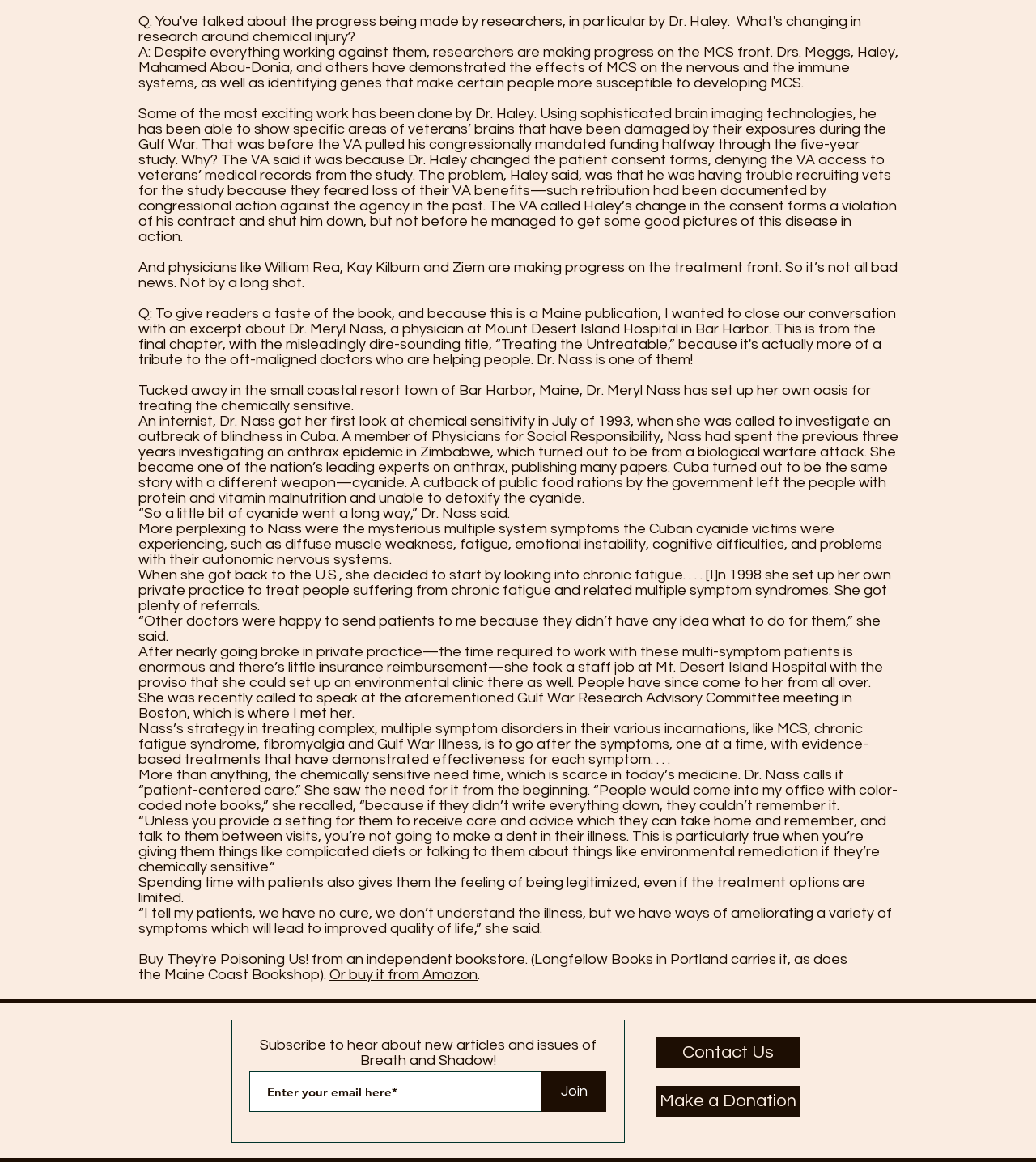Please provide a one-word or phrase answer to the question: 
What is the name of the publication where this article was published?

Breath and Shadow